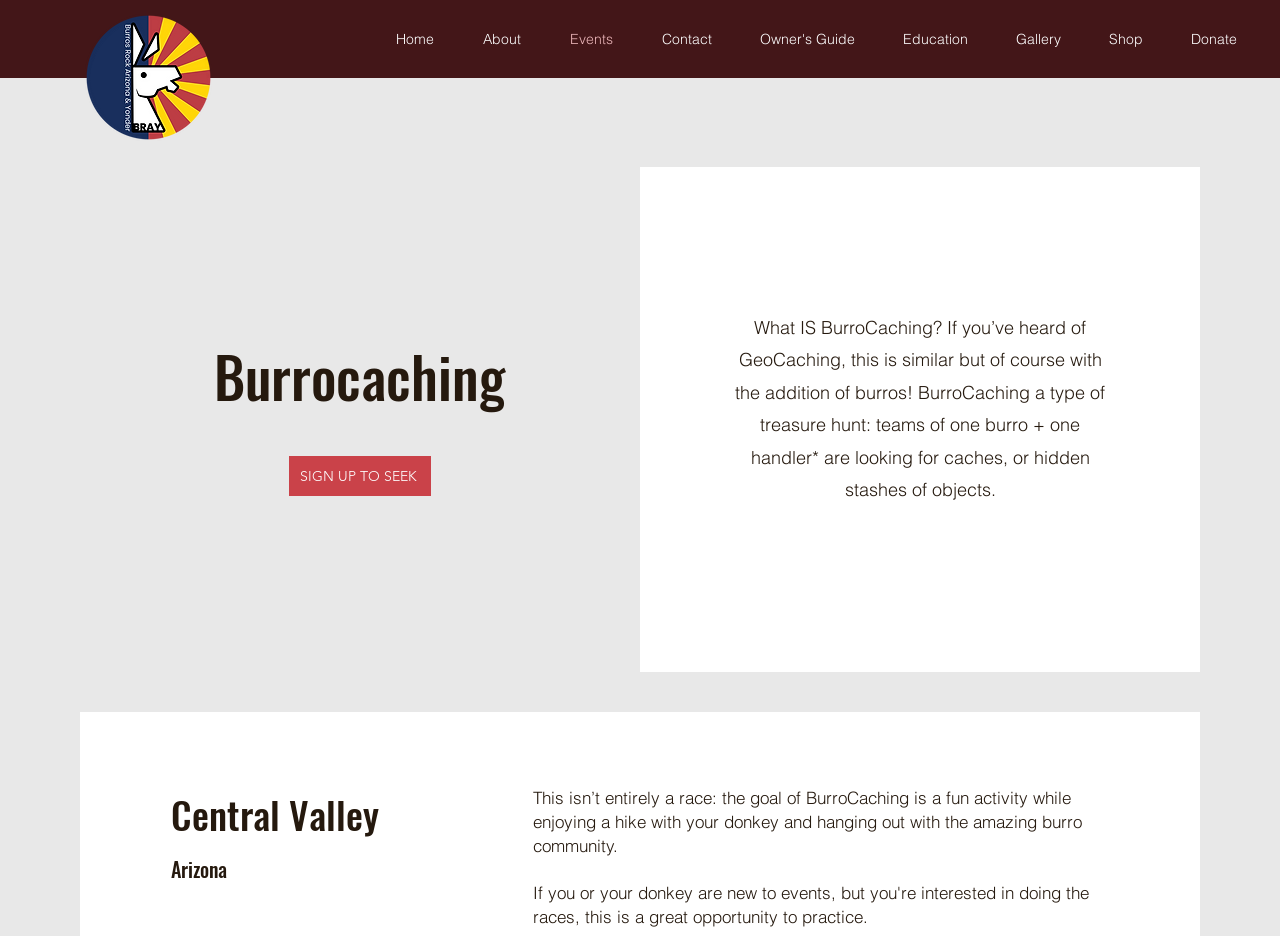Refer to the image and provide an in-depth answer to the question: 
Where is BurroCaching located?

Based on the webpage, BurroCaching is located in the Central Valley, and there is also a mention of Arizona, which might be another location or related to the Central Valley location.